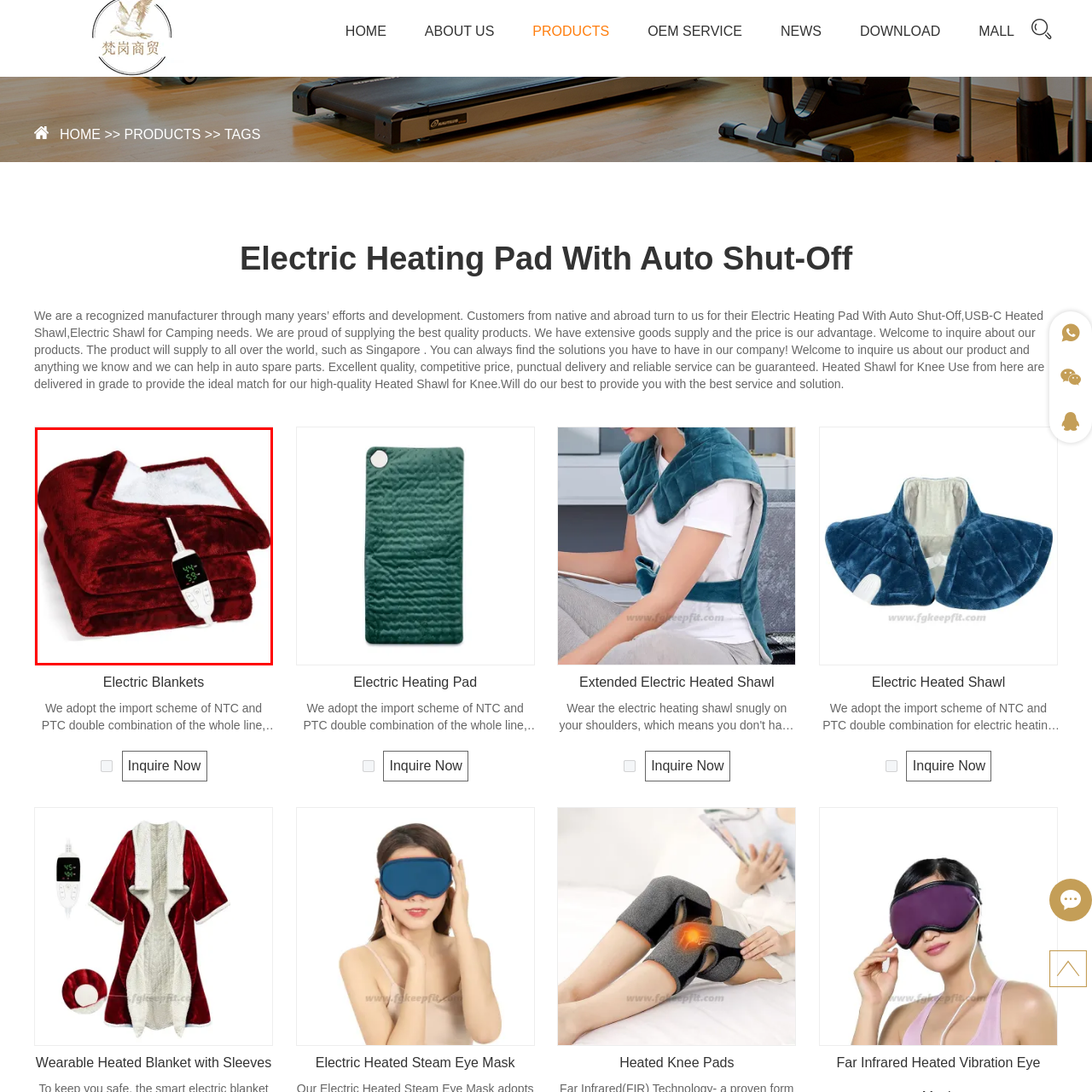Pay attention to the image encircled in red and give a thorough answer to the subsequent question, informed by the visual details in the image:
What is the material of the lining on one side of the blanket?

The material of the lining on one side of the blanket can be determined by reading the caption, which describes the lining as 'white, fluffy'. This suggests that the lining is made of a soft, white material with a fluffy texture.